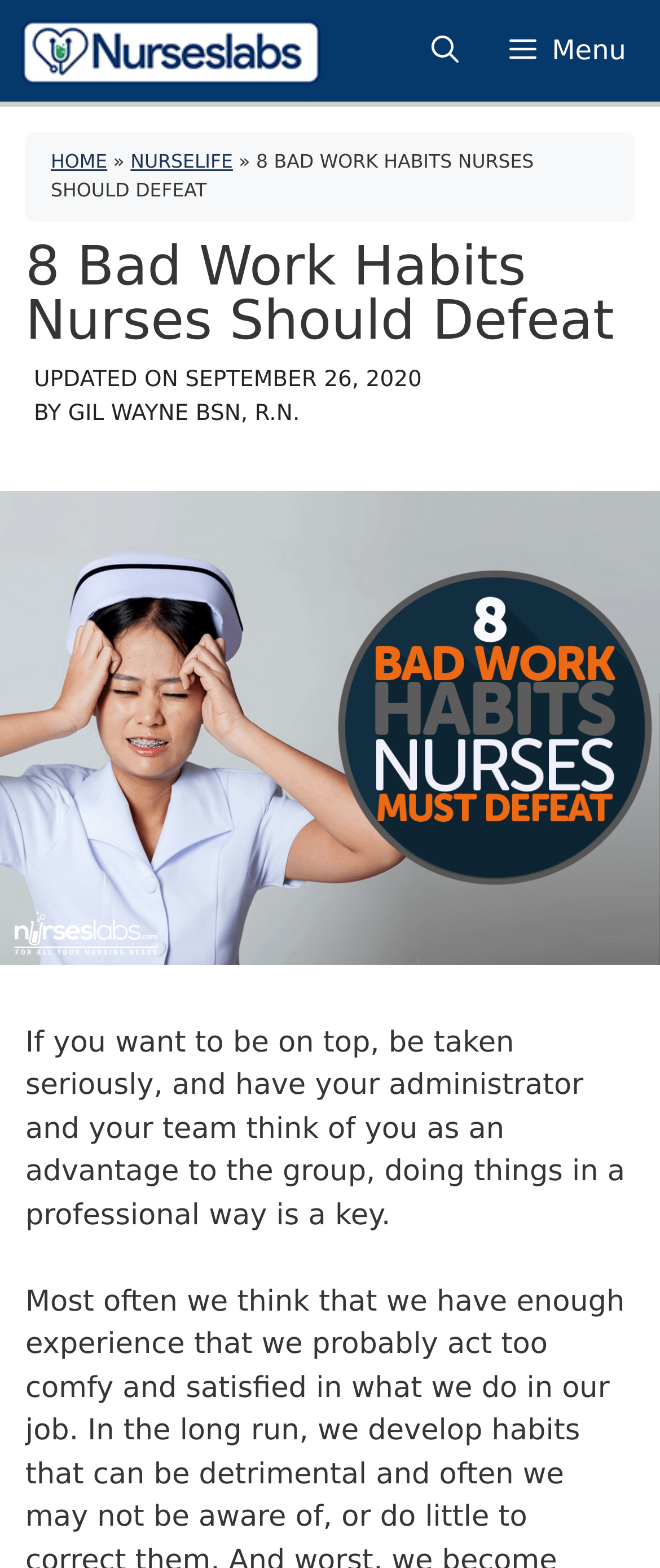Create an elaborate caption that covers all aspects of the webpage.

The webpage is about 8 bad work habits that nurses should defeat, which can hinder their career development and even risk their employment. At the top left corner, there is a link to "Nurseslabs" accompanied by an image with the same name. On the top right corner, there are two buttons: "Menu" and "Open search". 

Below the top section, there is a header area that spans almost the entire width of the page. Within this header, there are links to "HOME" and "NURSELIFE", separated by a "»" symbol. The title of the article, "8 BAD WORK HABITS NURSES SHOULD DEFEAT", is prominently displayed in this section. 

Underneath the header, there is a heading that repeats the title of the article. The date "SEPTEMBER 26, 2020" is mentioned, along with the author's name, "GIL WAYNE BSN, R.N.". 

The main content of the webpage is accompanied by a large image that takes up most of the page's width, titled "8 Bad Work Habits of Nurses That They Must Defeat".